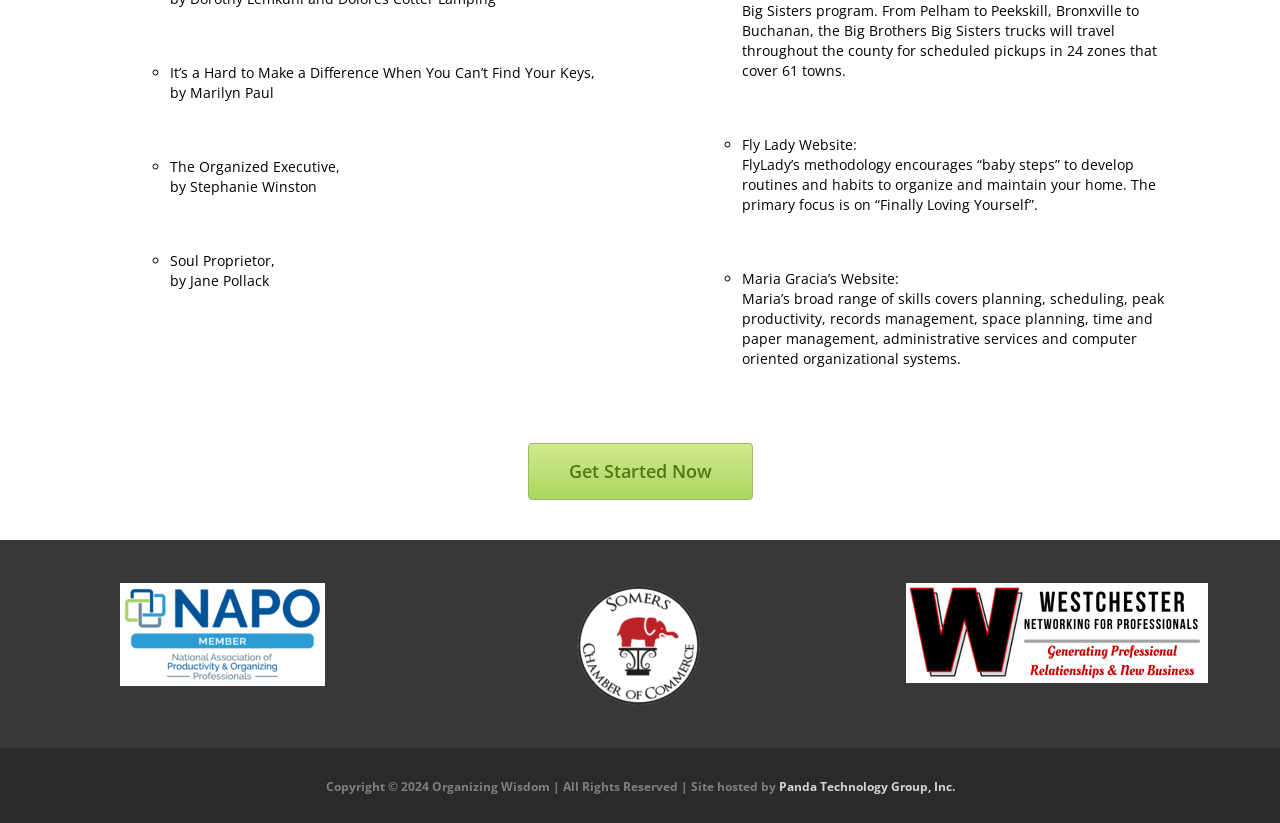Please determine the bounding box coordinates for the element with the description: "The Organized Executive".

[0.133, 0.191, 0.262, 0.214]